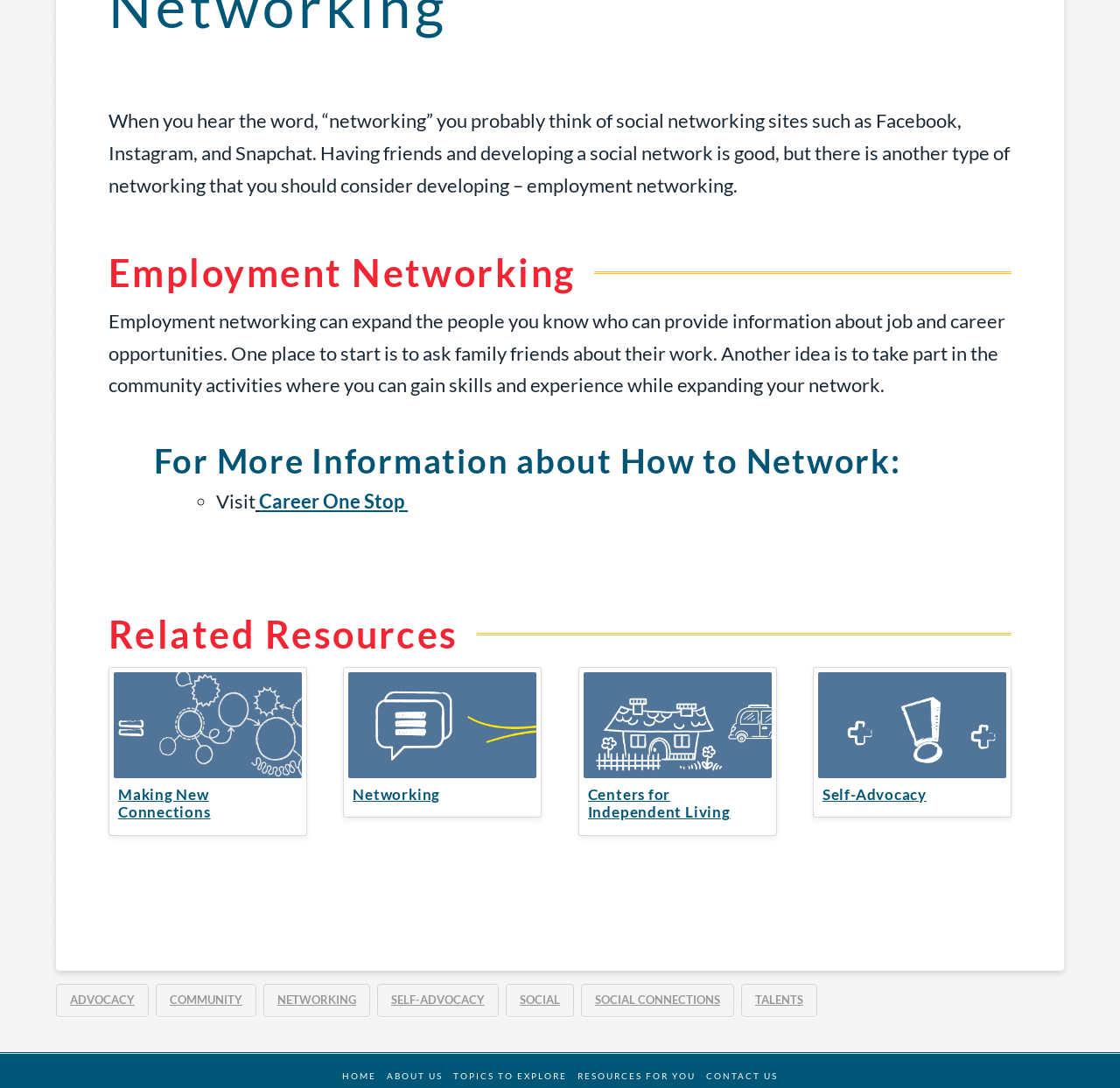Return the bounding box coordinates of the UI element that corresponds to this description: "networking". The coordinates must be given as four float numbers in the range of 0 and 1, [left, top, right, bottom].

[0.235, 0.904, 0.33, 0.935]